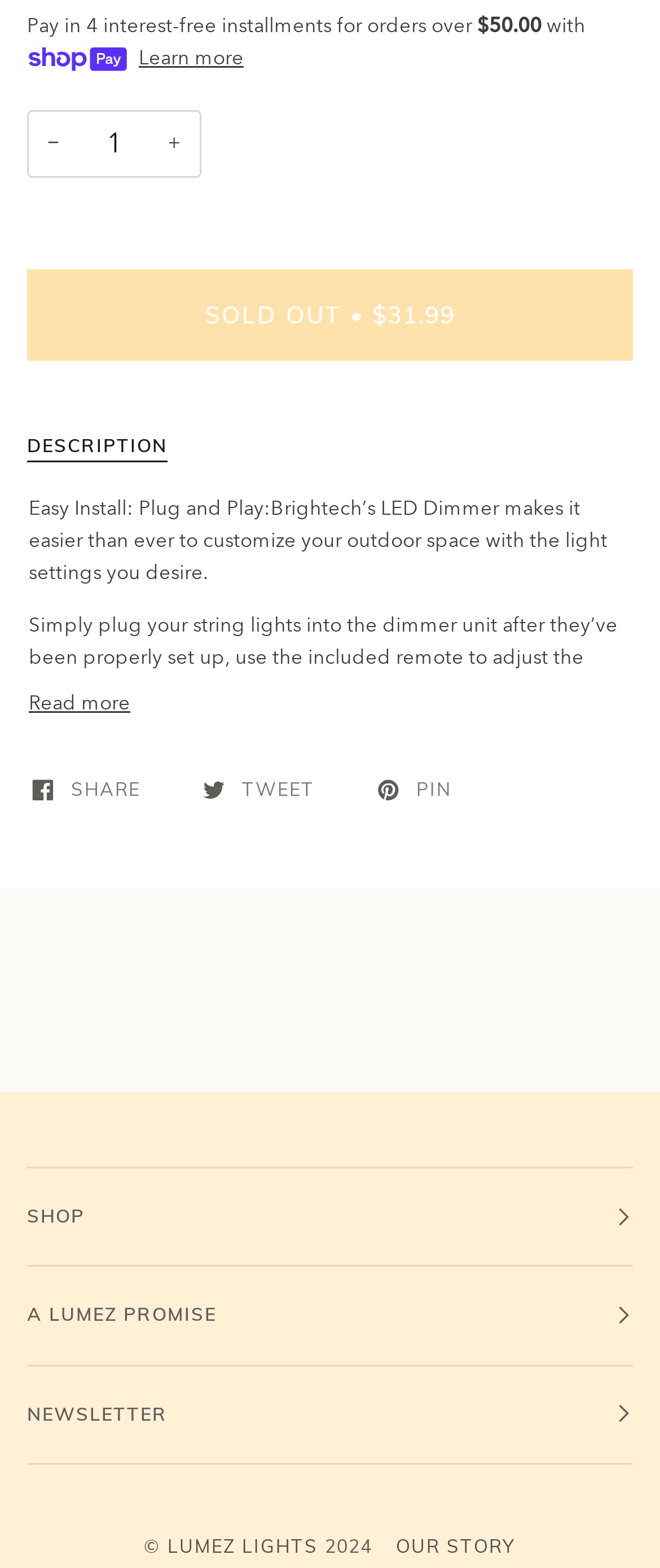Find the bounding box coordinates of the element to click in order to complete this instruction: "Increase quantity". The bounding box coordinates must be four float numbers between 0 and 1, denoted as [left, top, right, bottom].

[0.223, 0.07, 0.305, 0.114]